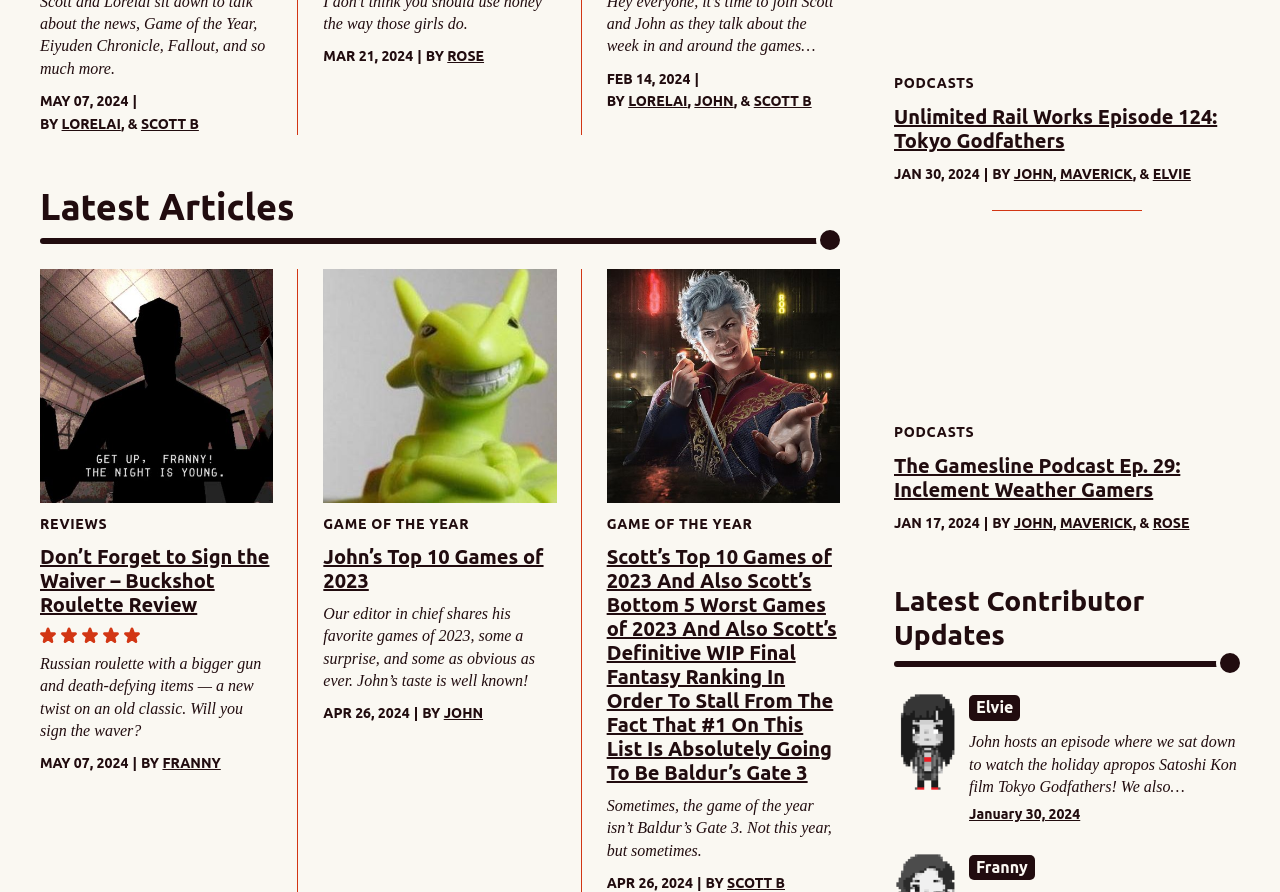Find the bounding box coordinates for the element that must be clicked to complete the instruction: "View the 'The Gamesline Podcast Ep. 29: Inclement Weather Gamers' podcast". The coordinates should be four float numbers between 0 and 1, indicated as [left, top, right, bottom].

[0.698, 0.509, 0.969, 0.563]